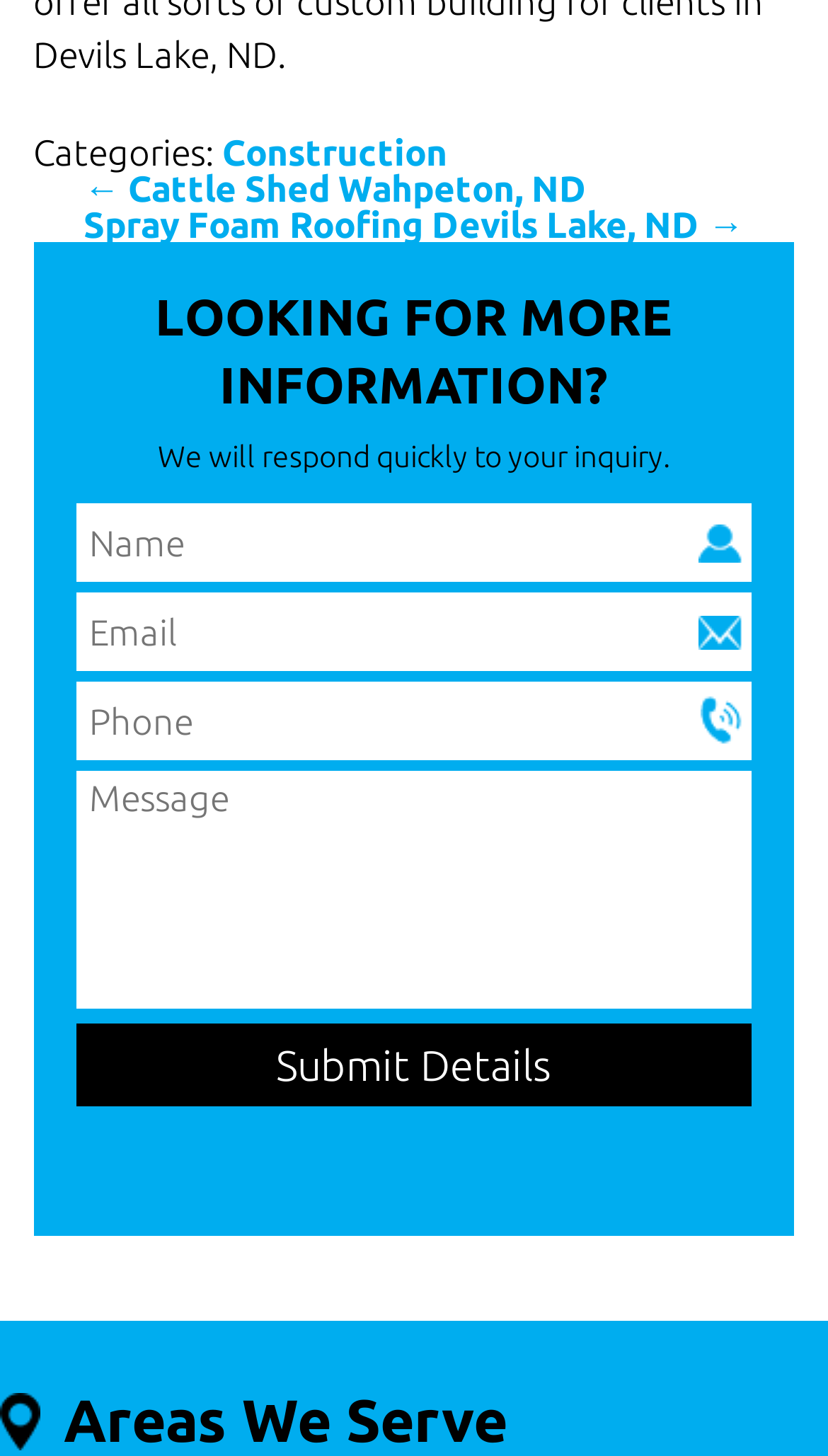What are the categories listed?
Look at the screenshot and provide an in-depth answer.

In the footer section of the webpage, there is a static text 'Categories:' followed by a link 'Construction'. This suggests that the website is categorized into construction-related topics or services.